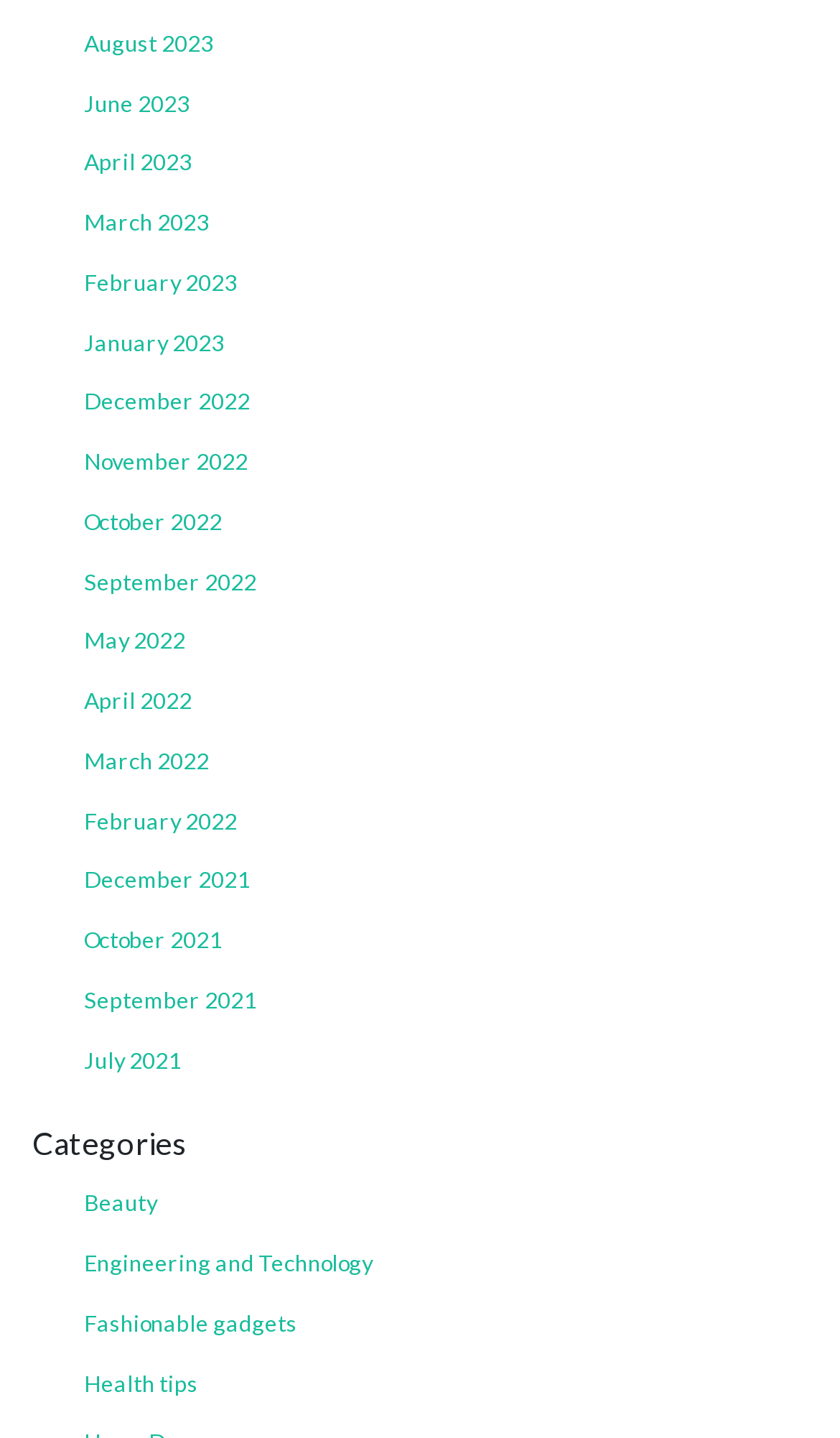Specify the bounding box coordinates of the area to click in order to execute this command: 'Check Health tips'. The coordinates should consist of four float numbers ranging from 0 to 1, and should be formatted as [left, top, right, bottom].

[0.038, 0.942, 0.297, 0.984]